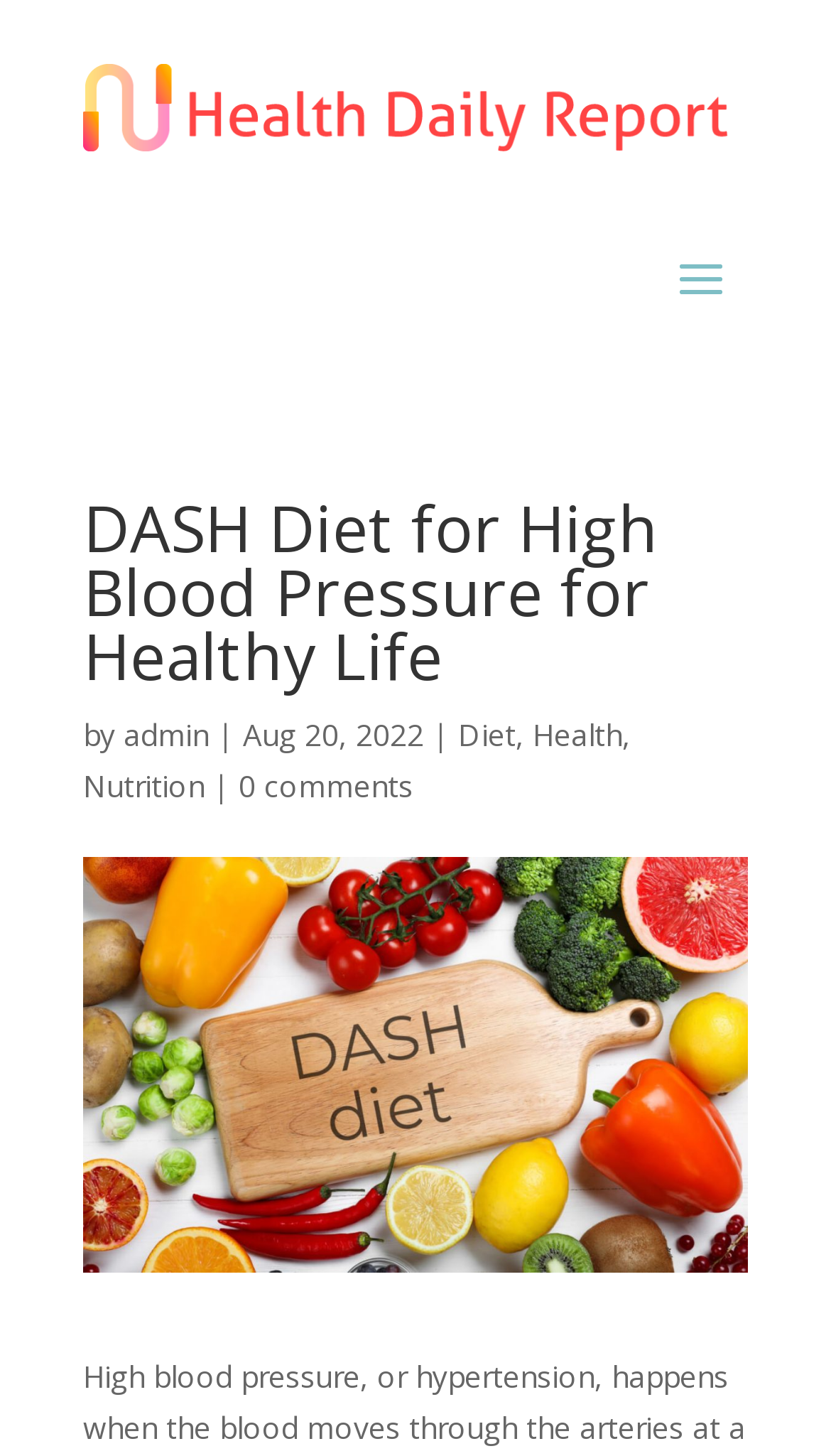Provide a short, one-word or phrase answer to the question below:
What is the topic of the image in the article?

DASH Diet